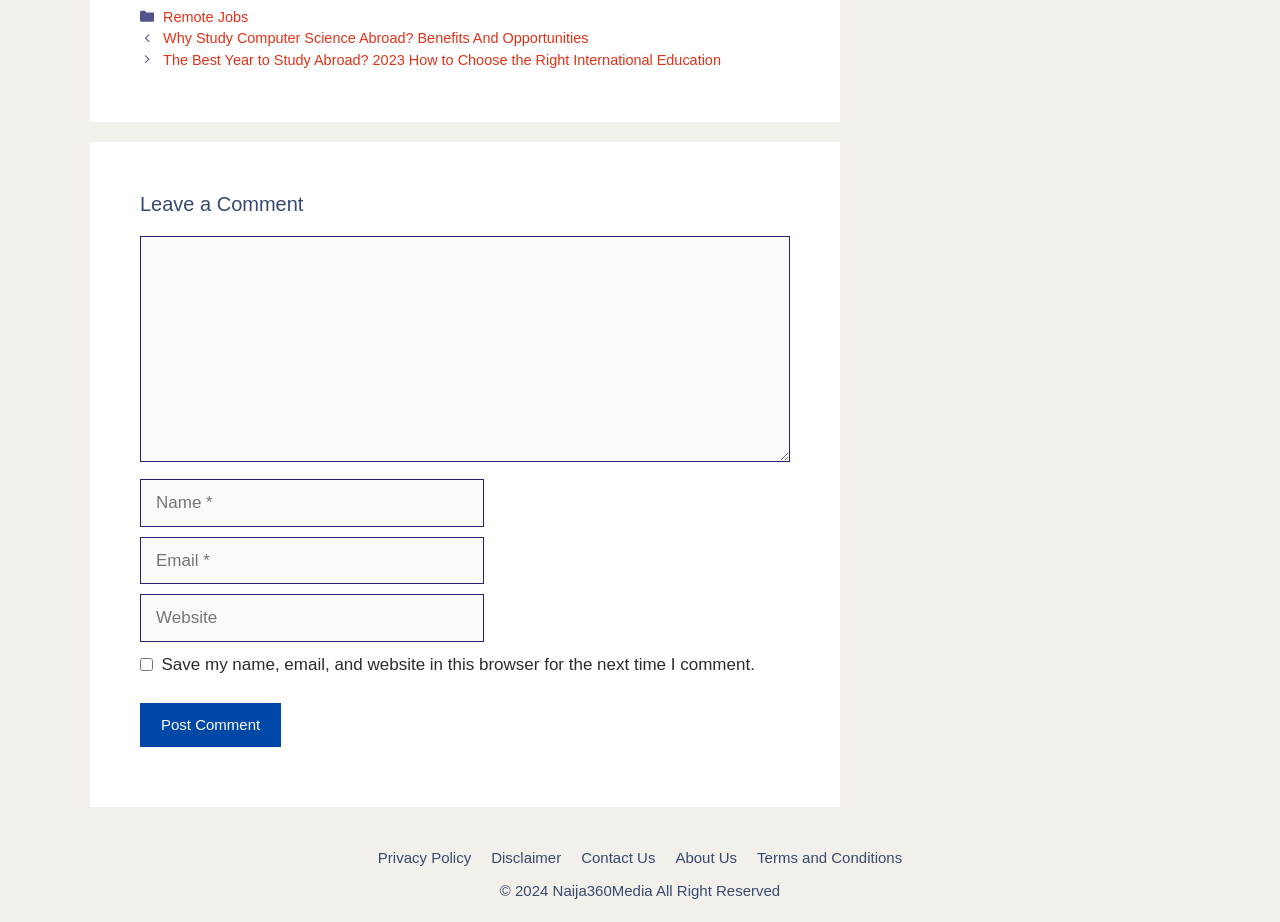Locate the UI element described by parent_node: Comment name="email" placeholder="Email *" in the provided webpage screenshot. Return the bounding box coordinates in the format (top-left x, top-left y, bottom-right x, bottom-right y), ensuring all values are between 0 and 1.

[0.109, 0.582, 0.378, 0.633]